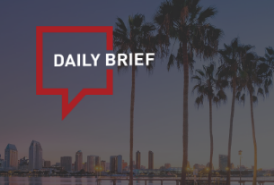How many countries are mentioned in the story title?
Look at the image and answer the question with a single word or phrase.

Six